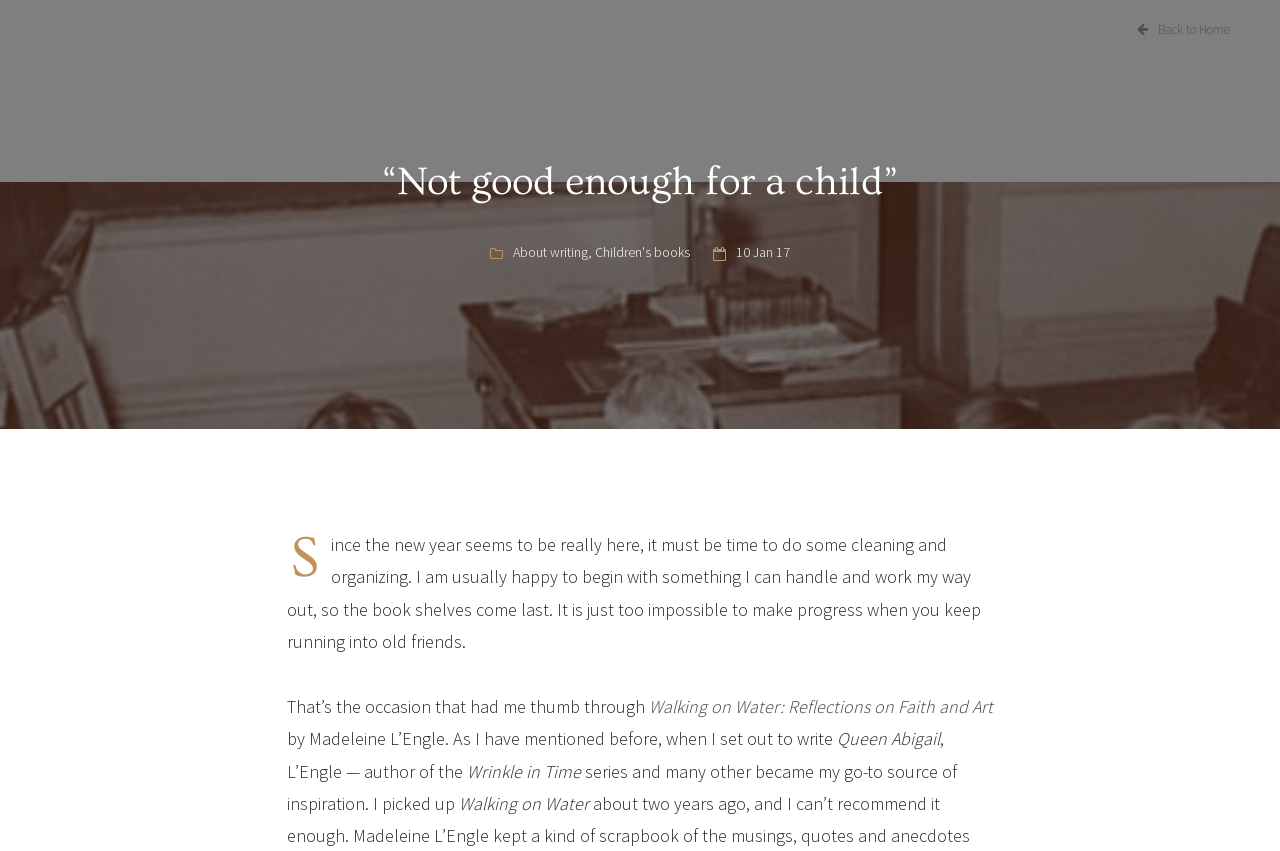Bounding box coordinates should be in the format (top-left x, top-left y, bottom-right x, bottom-right y) and all values should be floating point numbers between 0 and 1. Determine the bounding box coordinate for the UI element described as: Children's books

[0.465, 0.286, 0.539, 0.307]